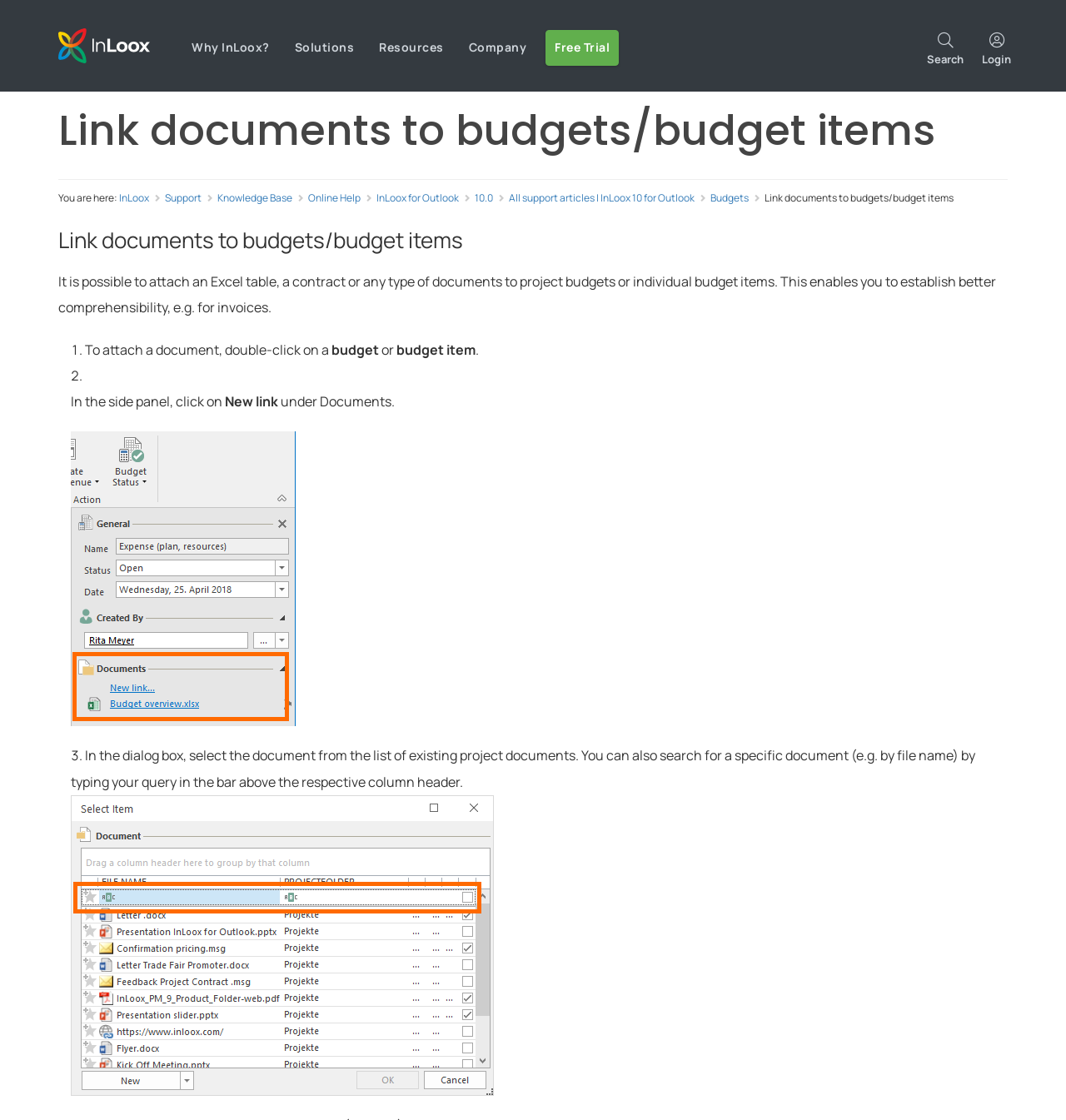Locate the bounding box of the UI element defined by this description: "InLoox for Outlook". The coordinates should be given as four float numbers between 0 and 1, formatted as [left, top, right, bottom].

[0.353, 0.17, 0.43, 0.183]